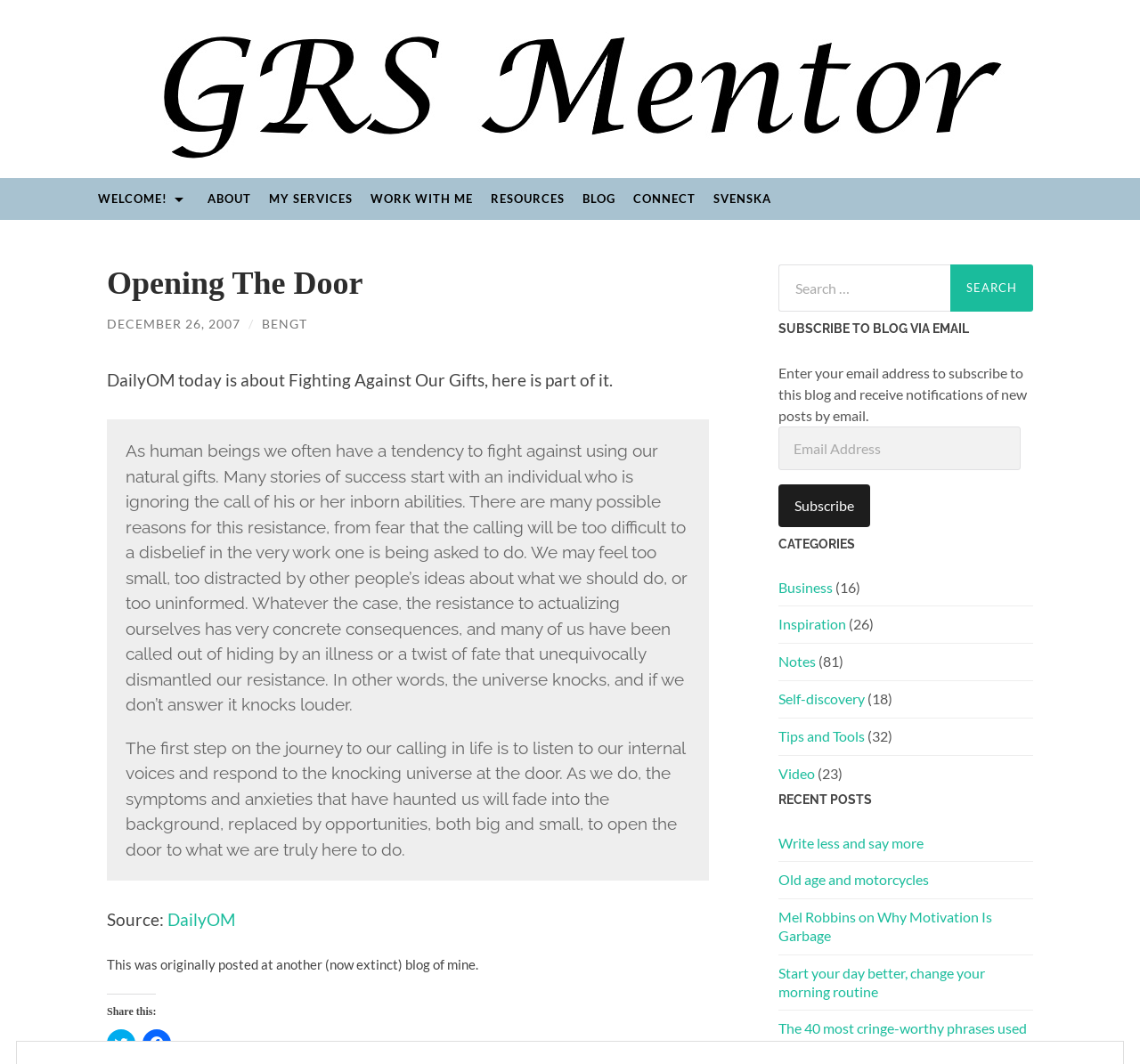Please use the details from the image to answer the following question comprehensively:
What is the main topic of the blog post?

The main topic of the blog post is 'Fighting Against Our Gifts' as indicated by the static text 'DailyOM today is about Fighting Against Our Gifts, here is part of it.'